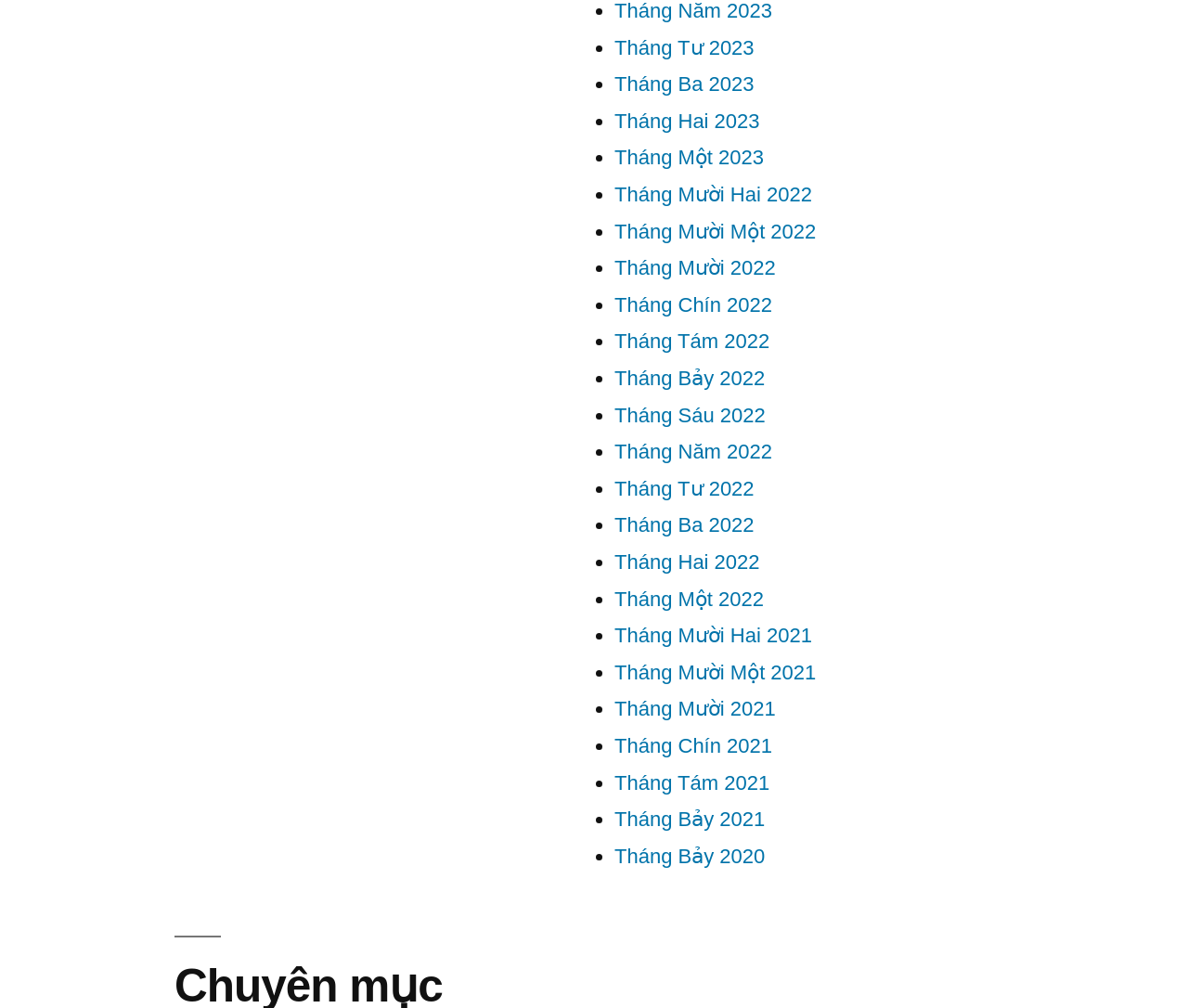Could you specify the bounding box coordinates for the clickable section to complete the following instruction: "Visit slowplaypoker.com"?

[0.5, 0.915, 0.702, 0.938]